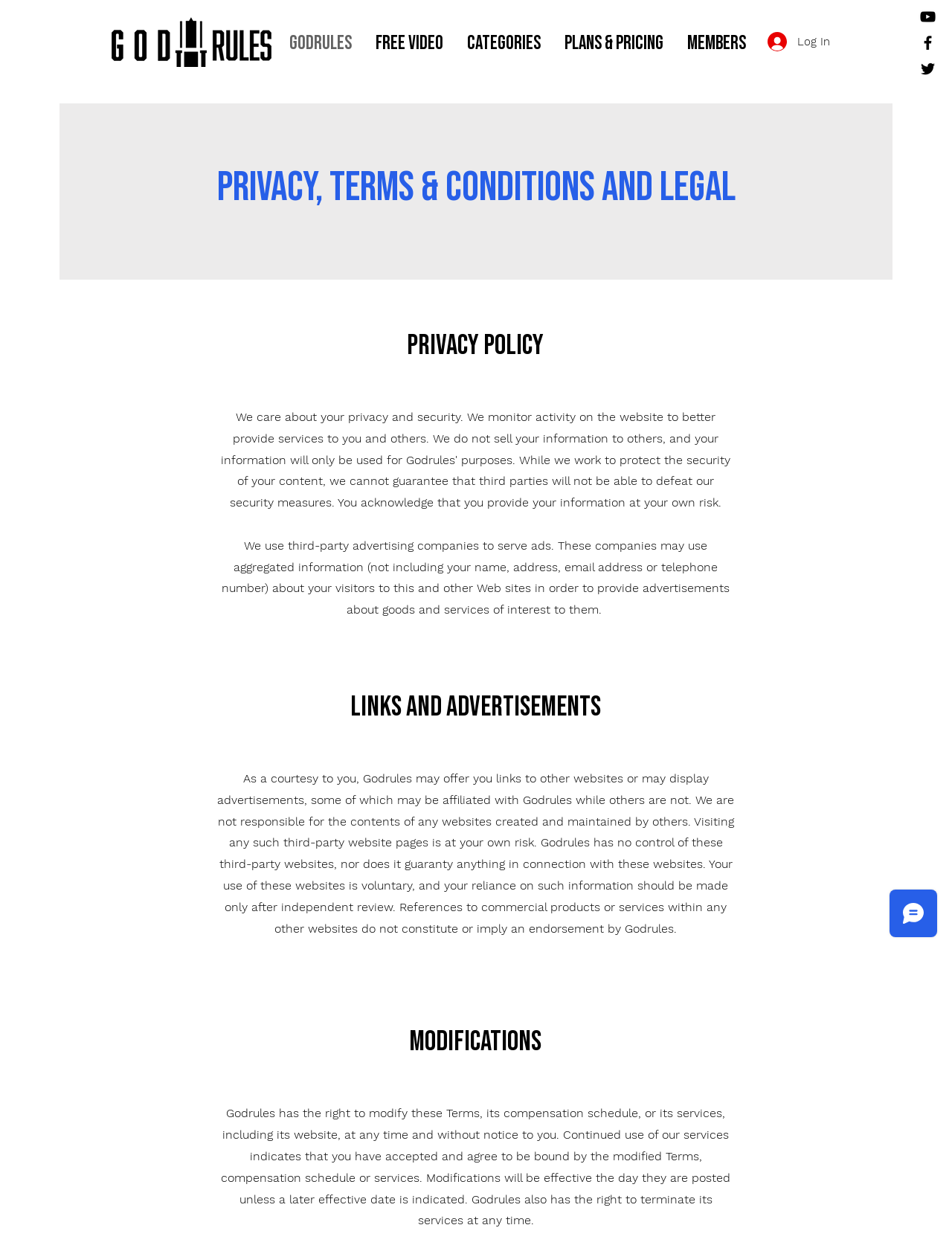Identify the bounding box coordinates of the area that should be clicked in order to complete the given instruction: "Click the God Rules Logo". The bounding box coordinates should be four float numbers between 0 and 1, i.e., [left, top, right, bottom].

[0.117, 0.014, 0.285, 0.053]